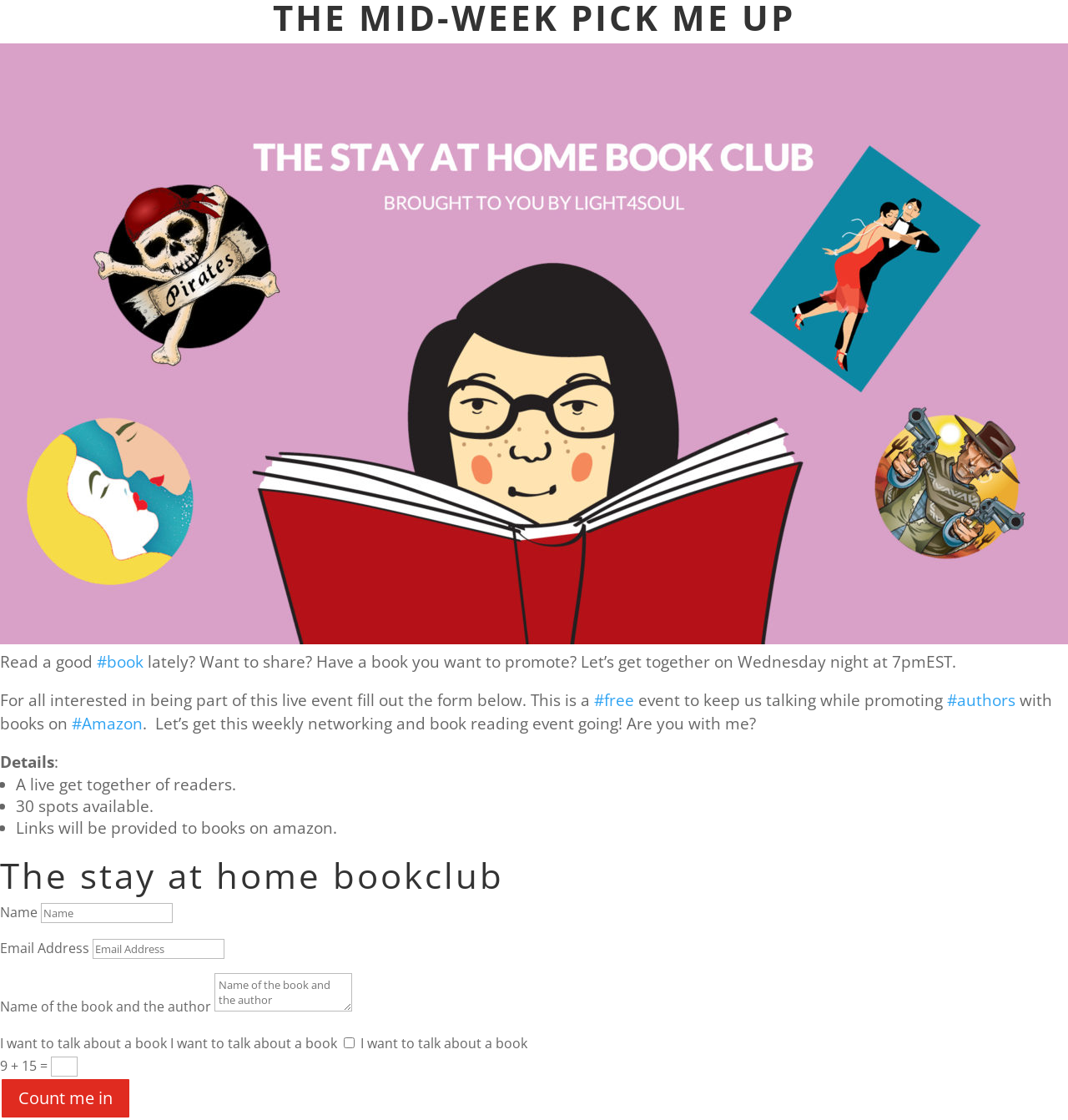Provide a short answer to the following question with just one word or phrase: How many spots are available for the live event?

30